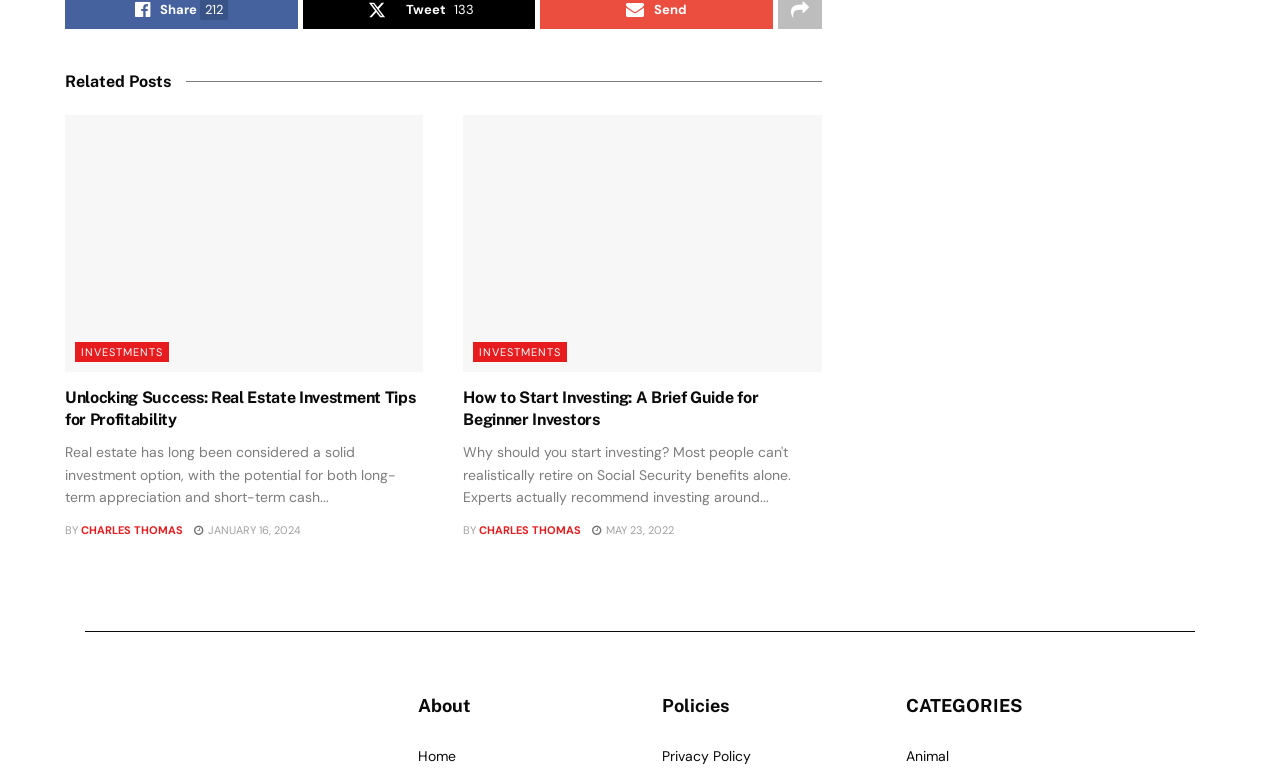Can you give a comprehensive explanation to the question given the content of the image?
What is the position of the logo on the webpage?

The logo image has a bounding box with coordinates [0.066, 0.898, 0.223, 0.979], which suggests that it is placed at the top-left corner of the webpage.